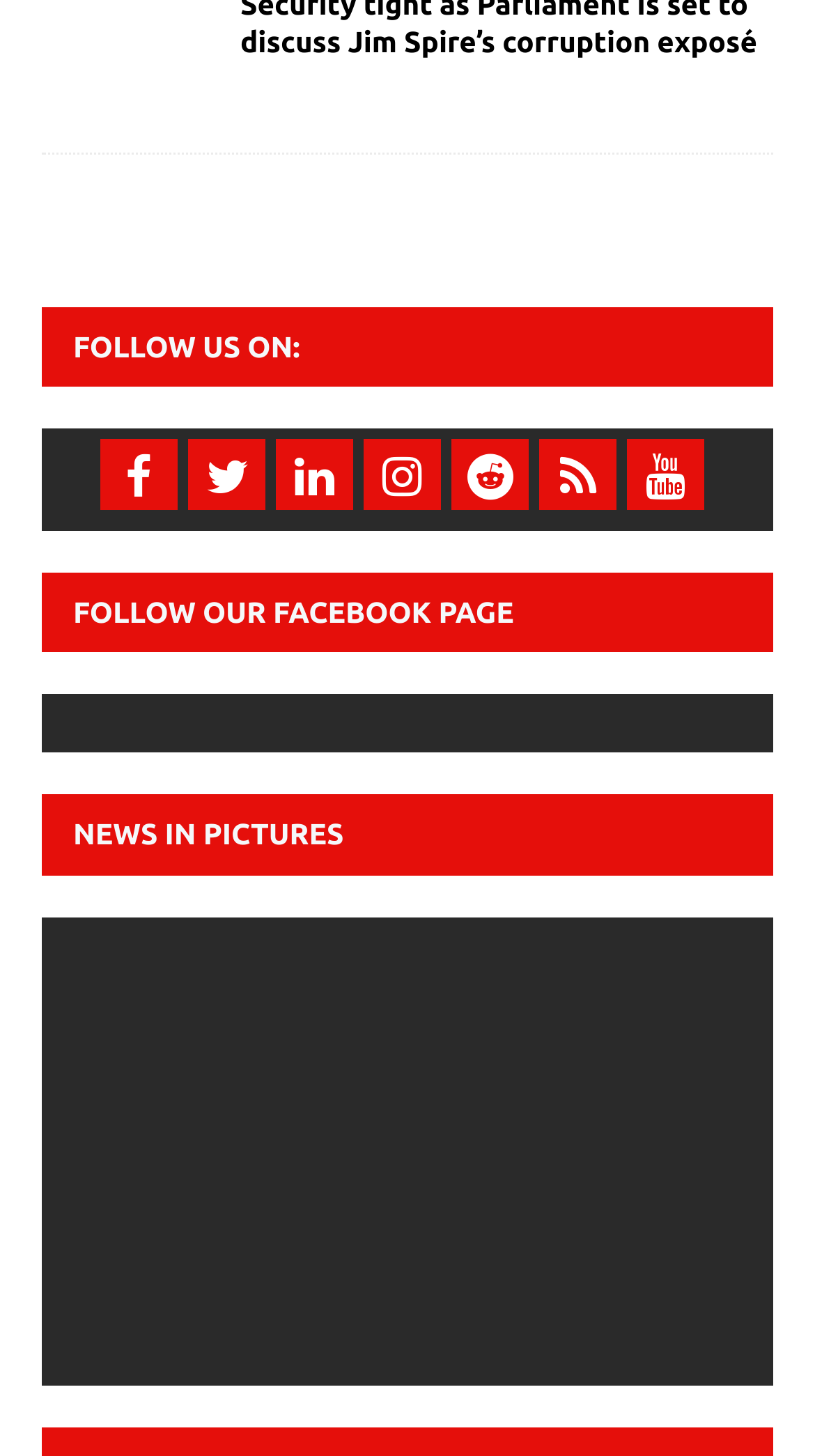Answer the question in one word or a short phrase:
What is the topic of the news article with the image of Justice Bart Katureebe?

Justice Bart Katureebe